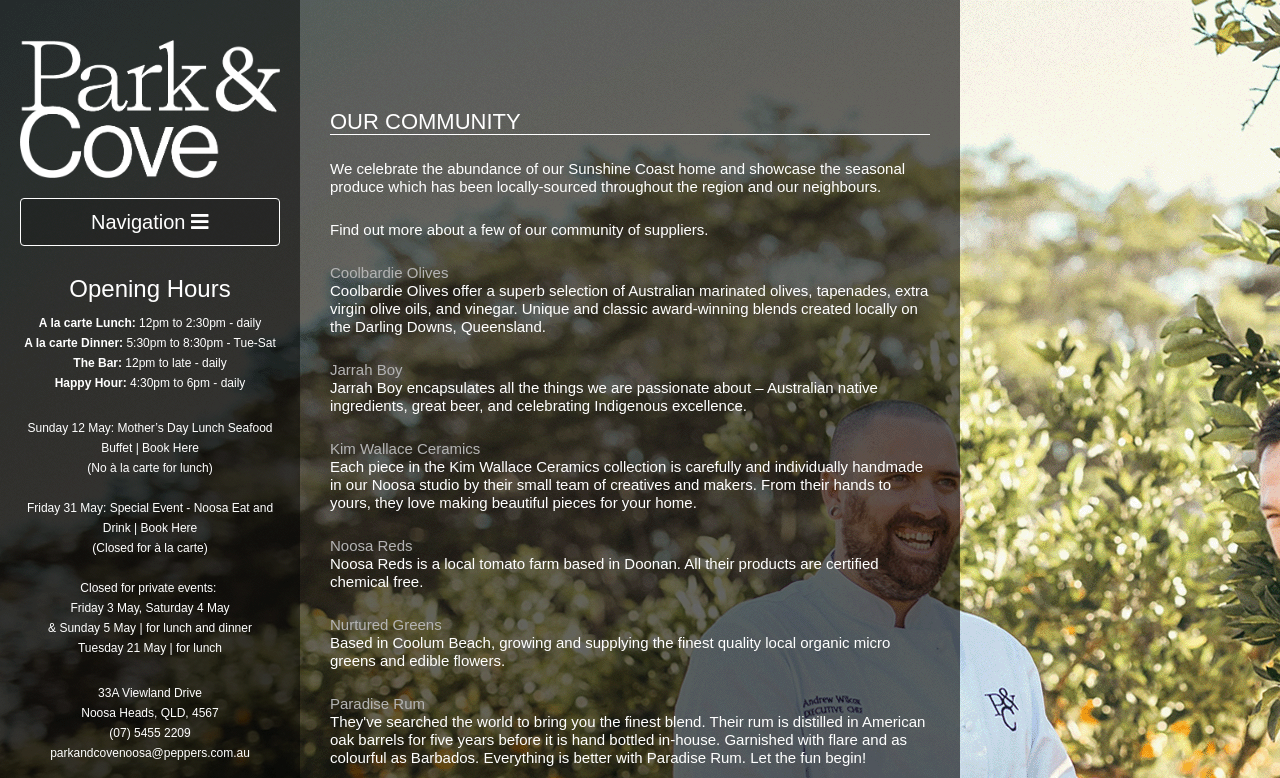Please provide the bounding box coordinates for the element that needs to be clicked to perform the instruction: "Click on Mod apk tag". The coordinates must consist of four float numbers between 0 and 1, formatted as [left, top, right, bottom].

None